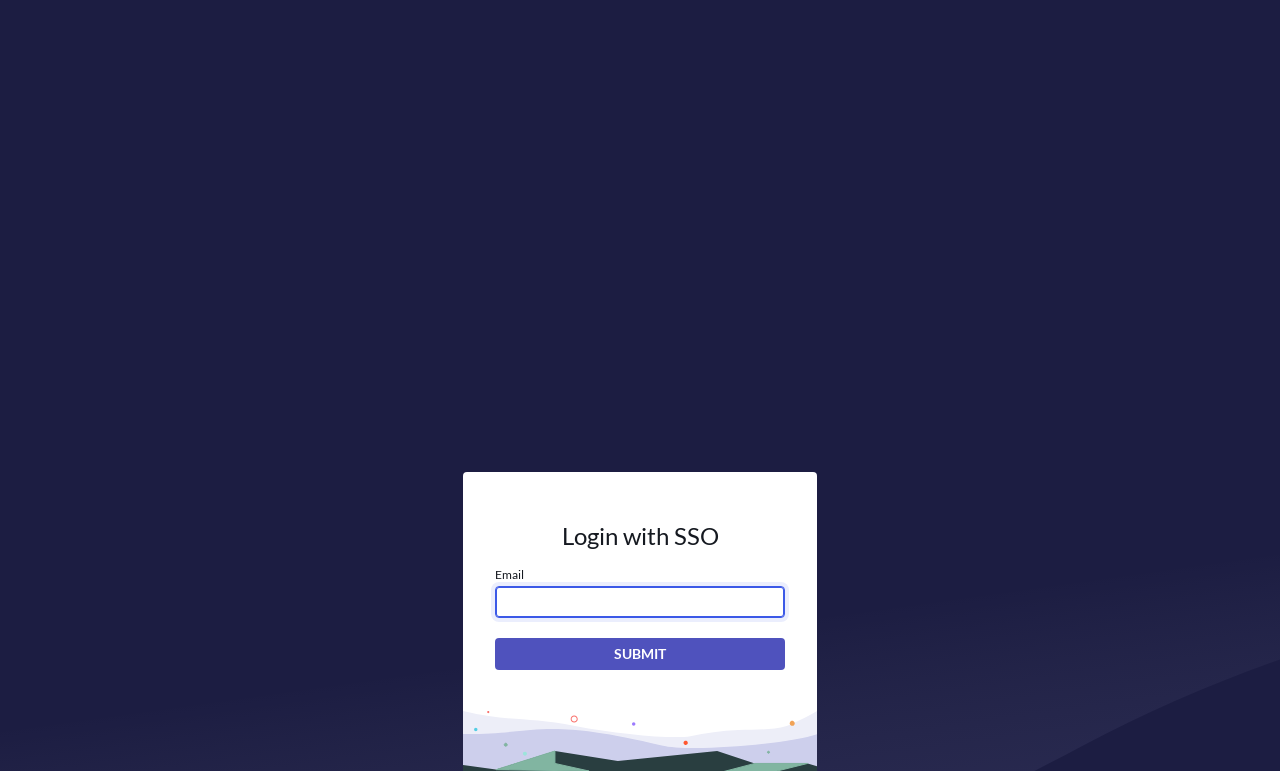Please answer the following query using a single word or phrase: 
What is the title of the webpage section?

ServiceNow Home Page